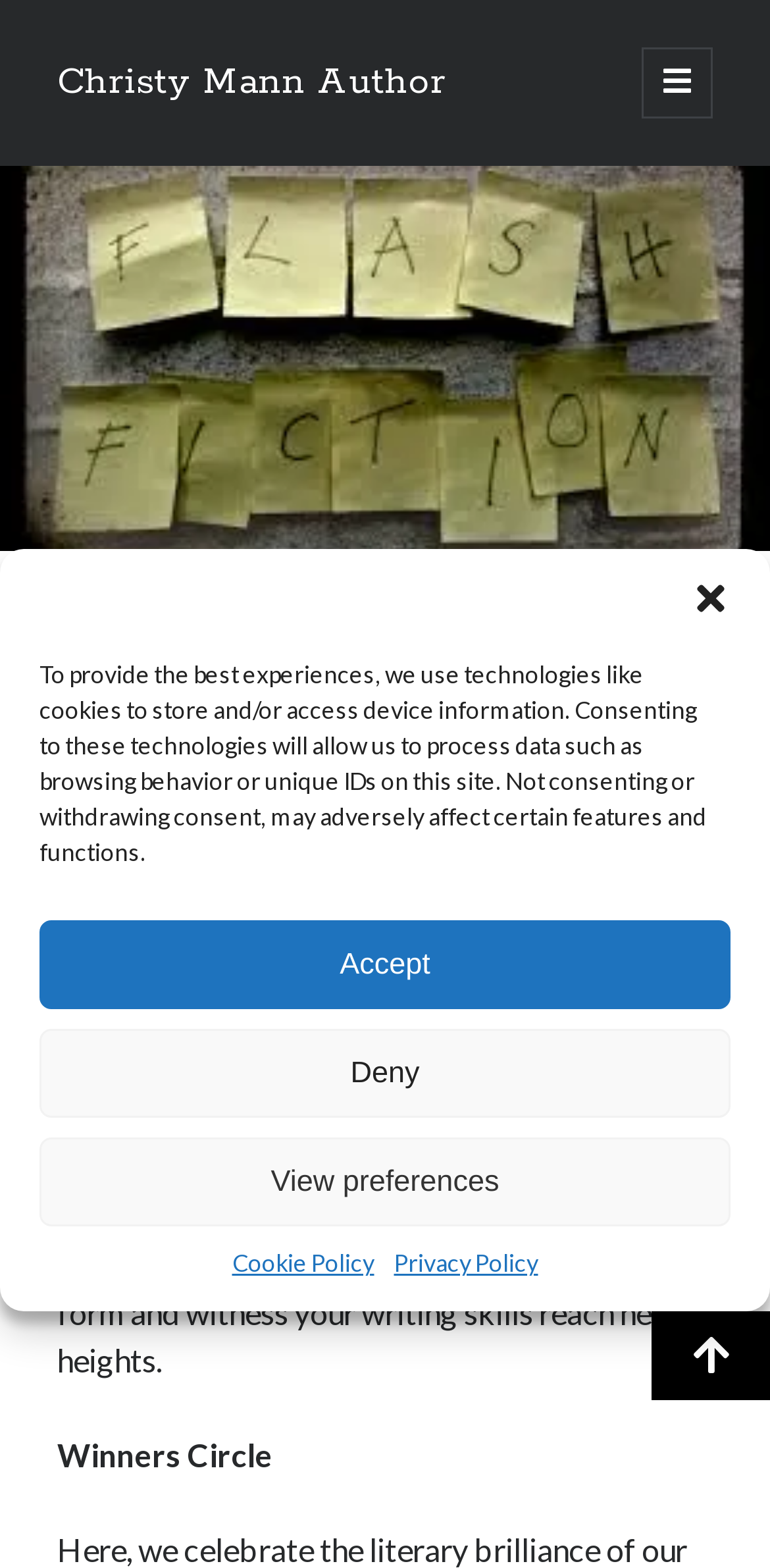Identify the bounding box coordinates of the area that should be clicked in order to complete the given instruction: "Follow on Facebook". The bounding box coordinates should be four float numbers between 0 and 1, i.e., [left, top, right, bottom].

[0.077, 0.409, 0.159, 0.449]